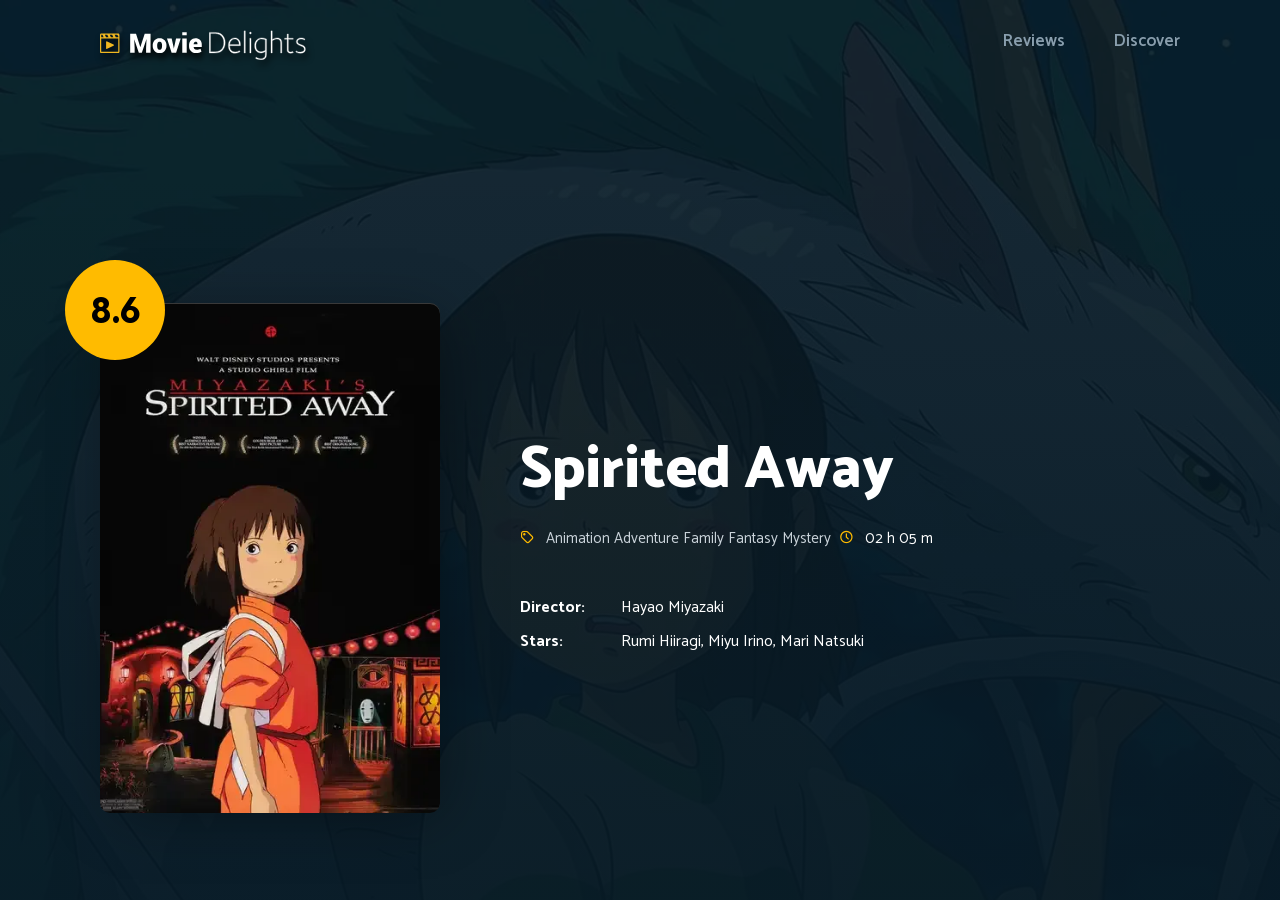Predict the bounding box of the UI element based on this description: "Animation".

[0.427, 0.588, 0.477, 0.61]